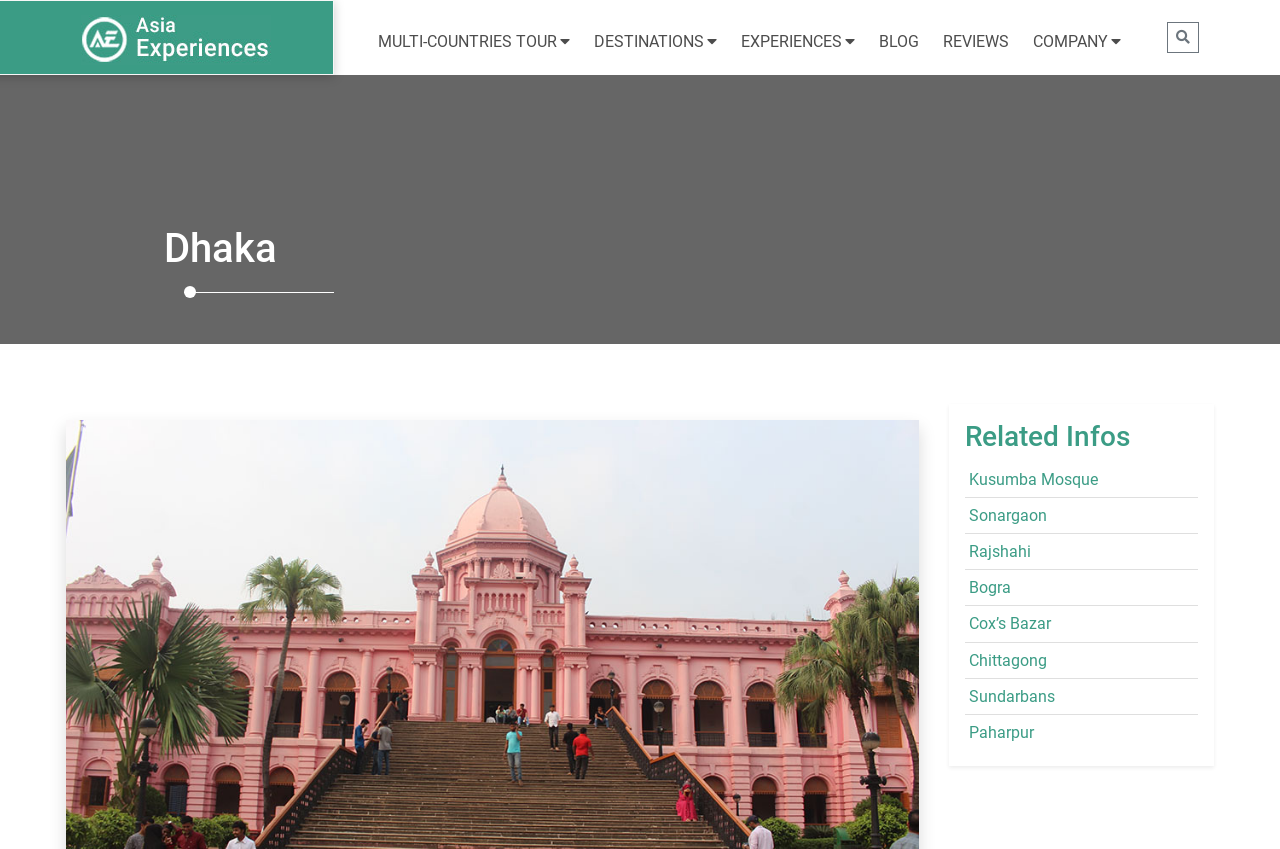Illustrate the webpage with a detailed description.

The webpage is about Dhaka, the vibrant capital of Bangladesh, showcasing its cultural, historical, and modern aspects. At the top left corner, there is a logo image with a corresponding link. Next to it, there are several navigation links, including "MULTI-COUNTRIES TOUR", "DESTINATIONS", "EXPERIENCES", "BLOG", "REVIEWS", and "COMPANY", which are aligned horizontally. On the far right, there is a search button.

Below the navigation links, there is a prominent heading "Dhaka" that spans almost the entire width of the page. Further down, there is another heading "Related Infos" located near the right edge of the page. Below this heading, there are several links to related destinations, including "Kusumba Mosque", "Sonargaon", "Rajshahi", "Bogra", "Cox’s Bazar", "Chittagong", "Sundarbans", and "Paharpur", which are arranged vertically.